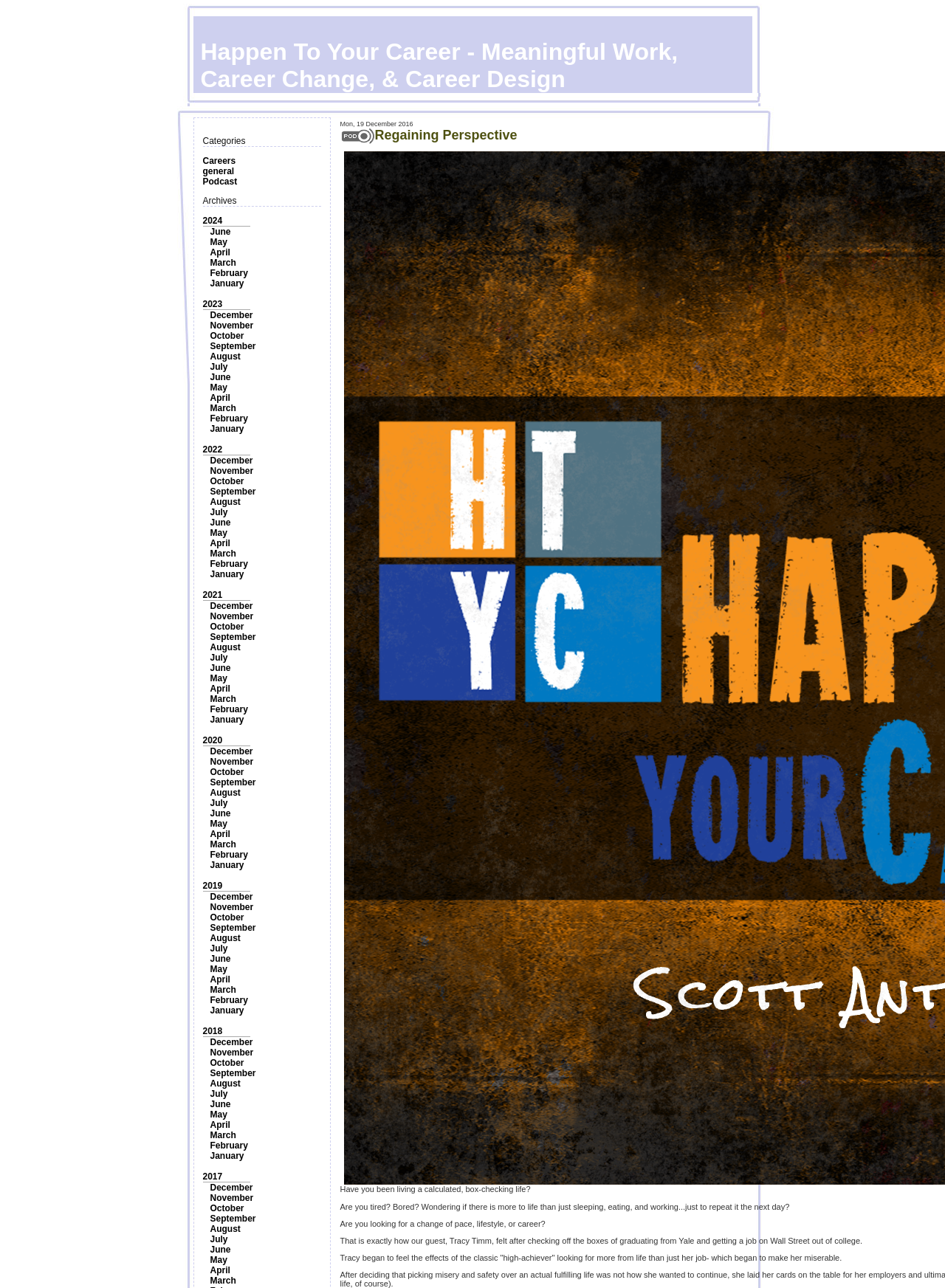Determine the bounding box coordinates for the clickable element to execute this instruction: "Learn about Language Institute". Provide the coordinates as four float numbers between 0 and 1, i.e., [left, top, right, bottom].

None